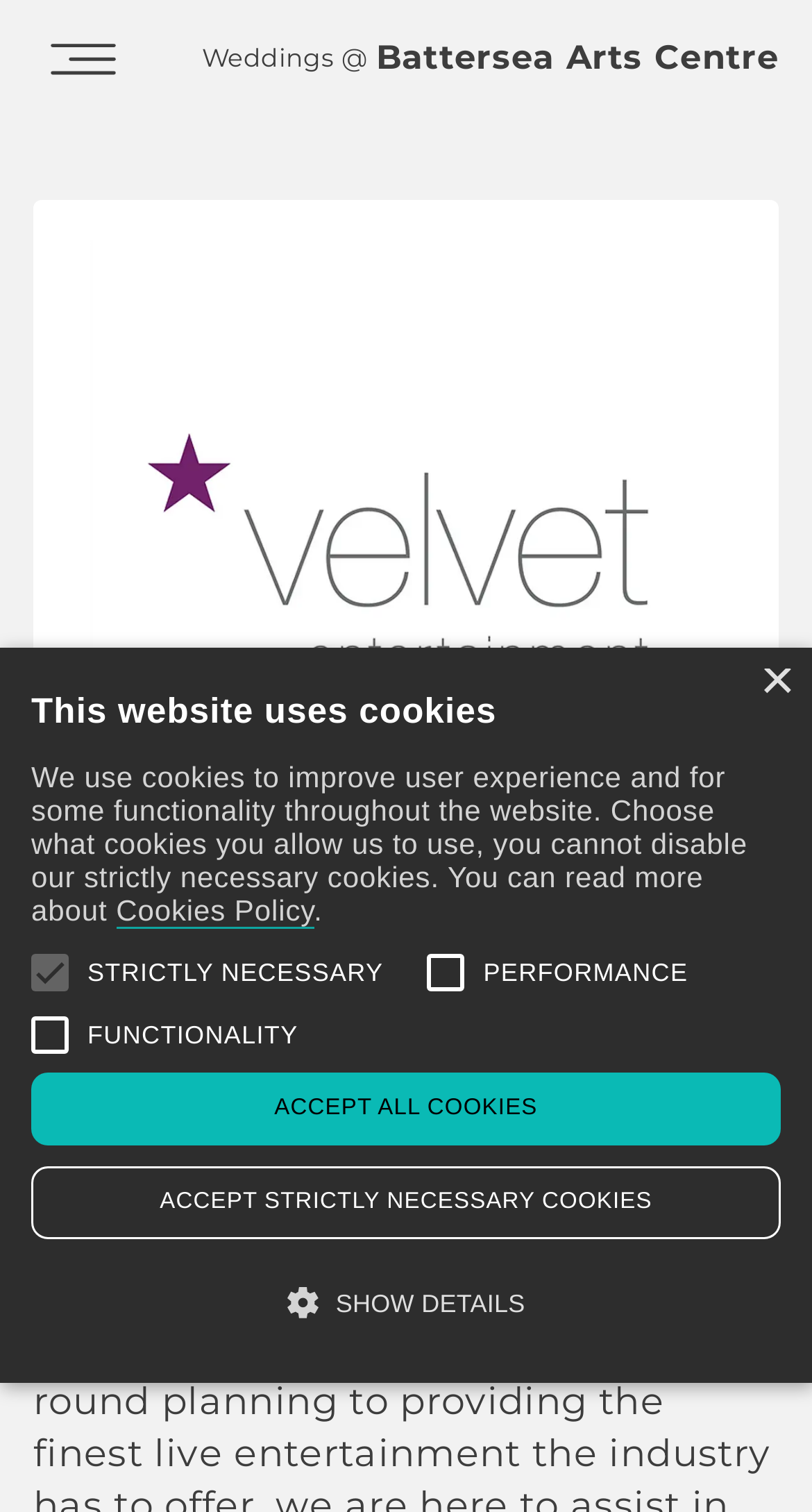Please use the details from the image to answer the following question comprehensively:
What is the text above the 'Weddings @' text?

The text above the 'Weddings @' text is the title of the webpage, which is 'Velvet Entertainment - Event Supplier - Battersea Art Centre'. This suggests that the webpage is about Velvet Entertainment, an event supplier, and is specifically related to Battersea Art Centre.